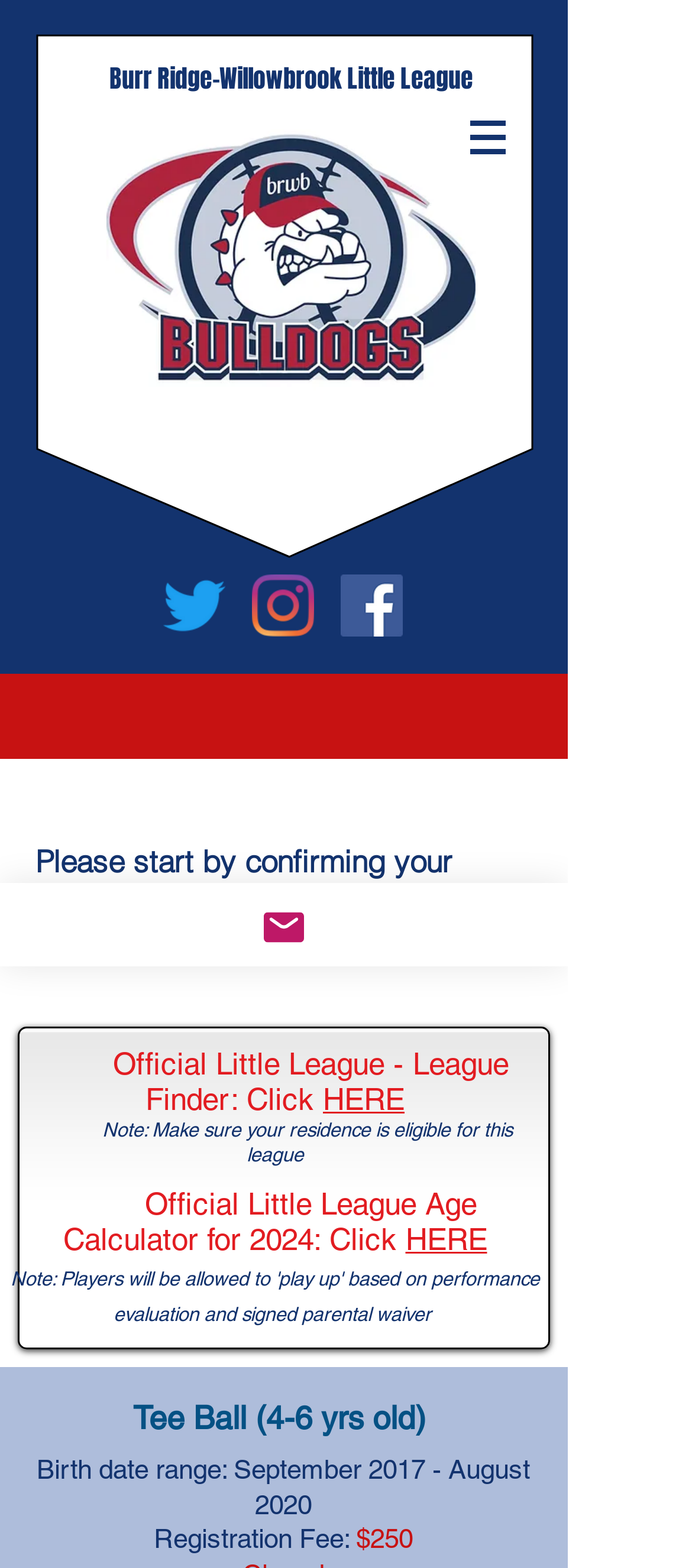Answer the following inquiry with a single word or phrase:
What is the name of the little league?

Burr Ridge-Willowbrook Little League